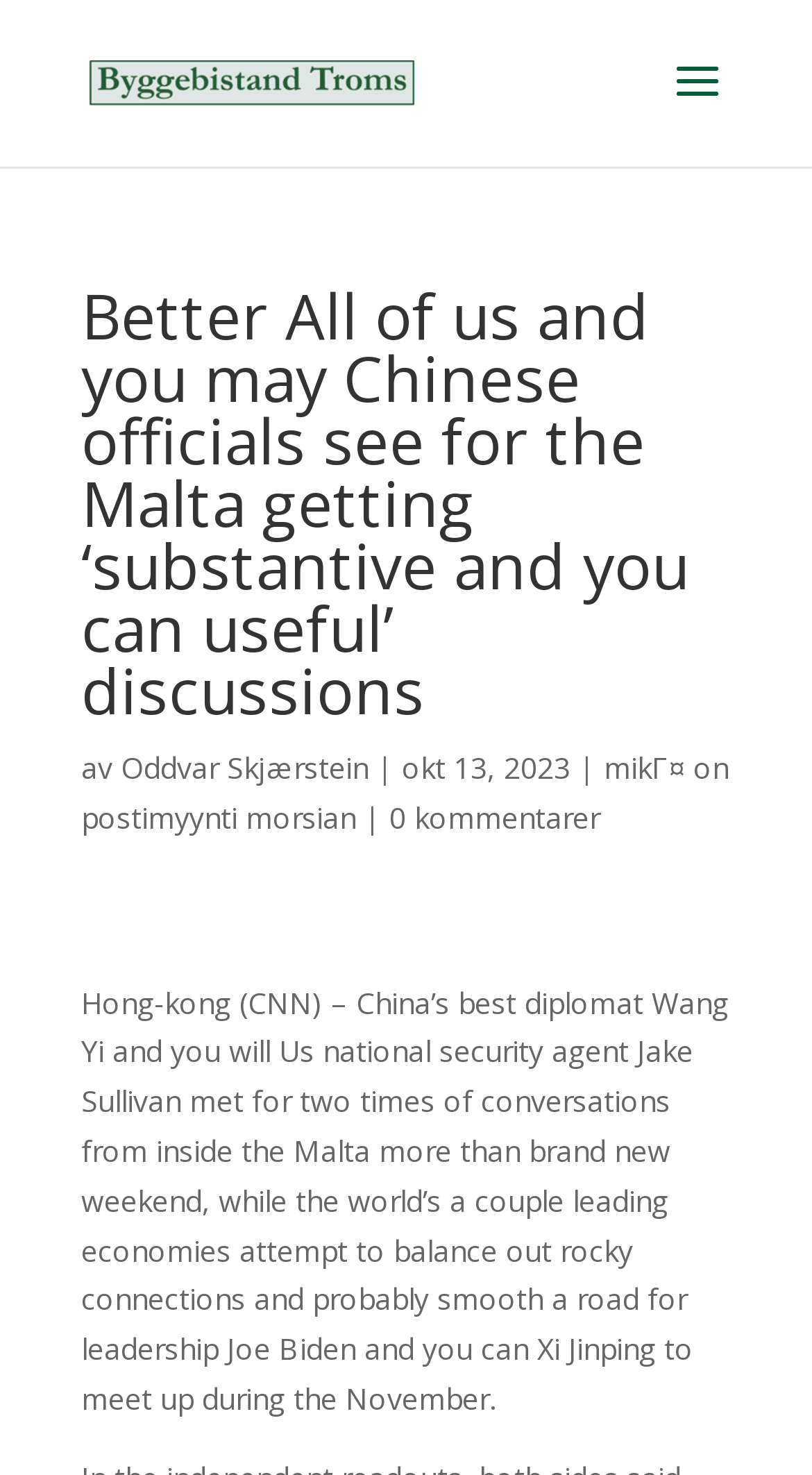What is the location of the meeting mentioned in the article?
Look at the screenshot and provide an in-depth answer.

I found the answer by reading the article text, which mentions 'Malta' as the location where the meeting between Wang Yi and Jake Sullivan took place.